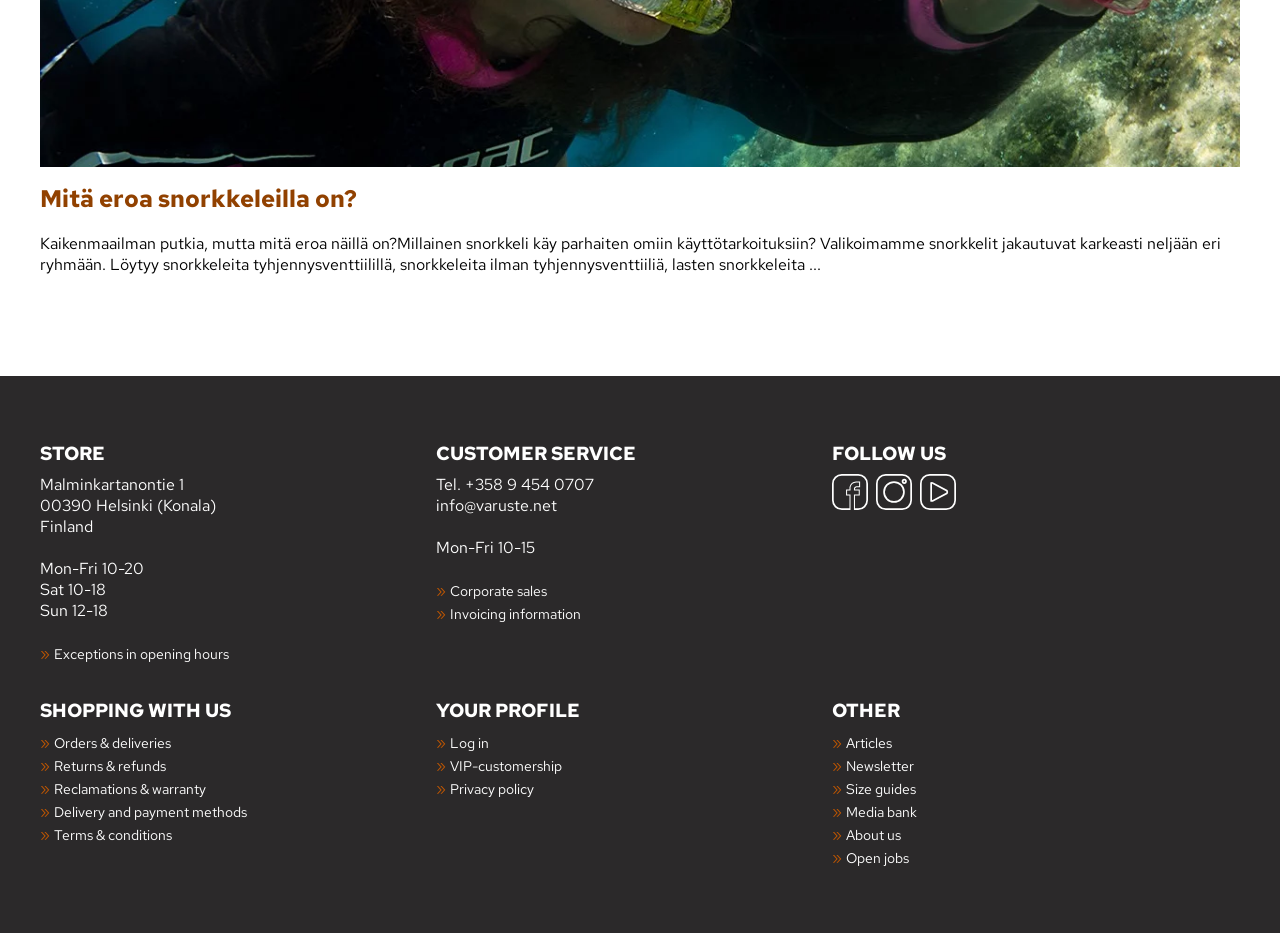Can you show the bounding box coordinates of the region to click on to complete the task described in the instruction: "View store location"?

[0.031, 0.472, 0.341, 0.576]